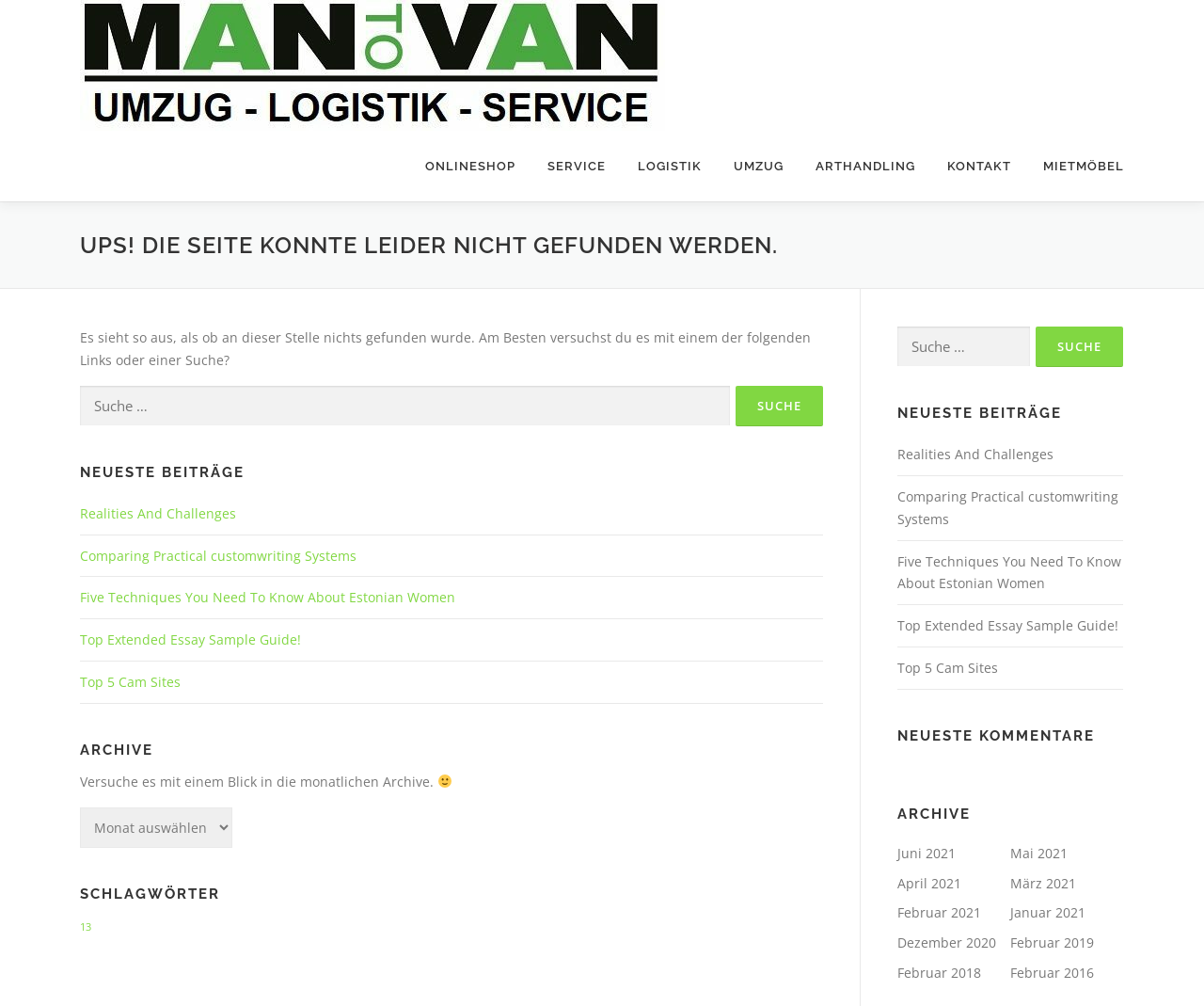Identify the bounding box for the element characterized by the following description: "Logistik".

[0.516, 0.13, 0.596, 0.2]